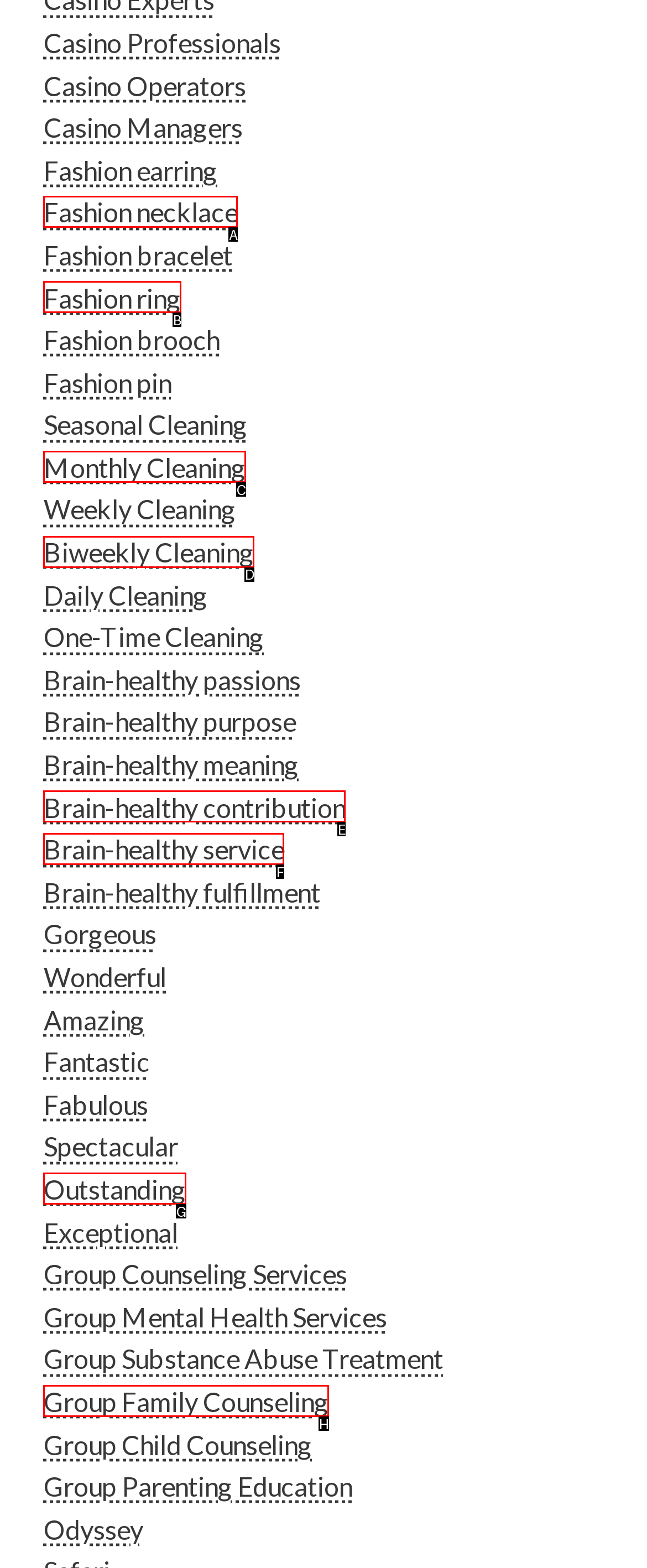Match the description: Home Appliances (0) to the correct HTML element. Provide the letter of your choice from the given options.

None